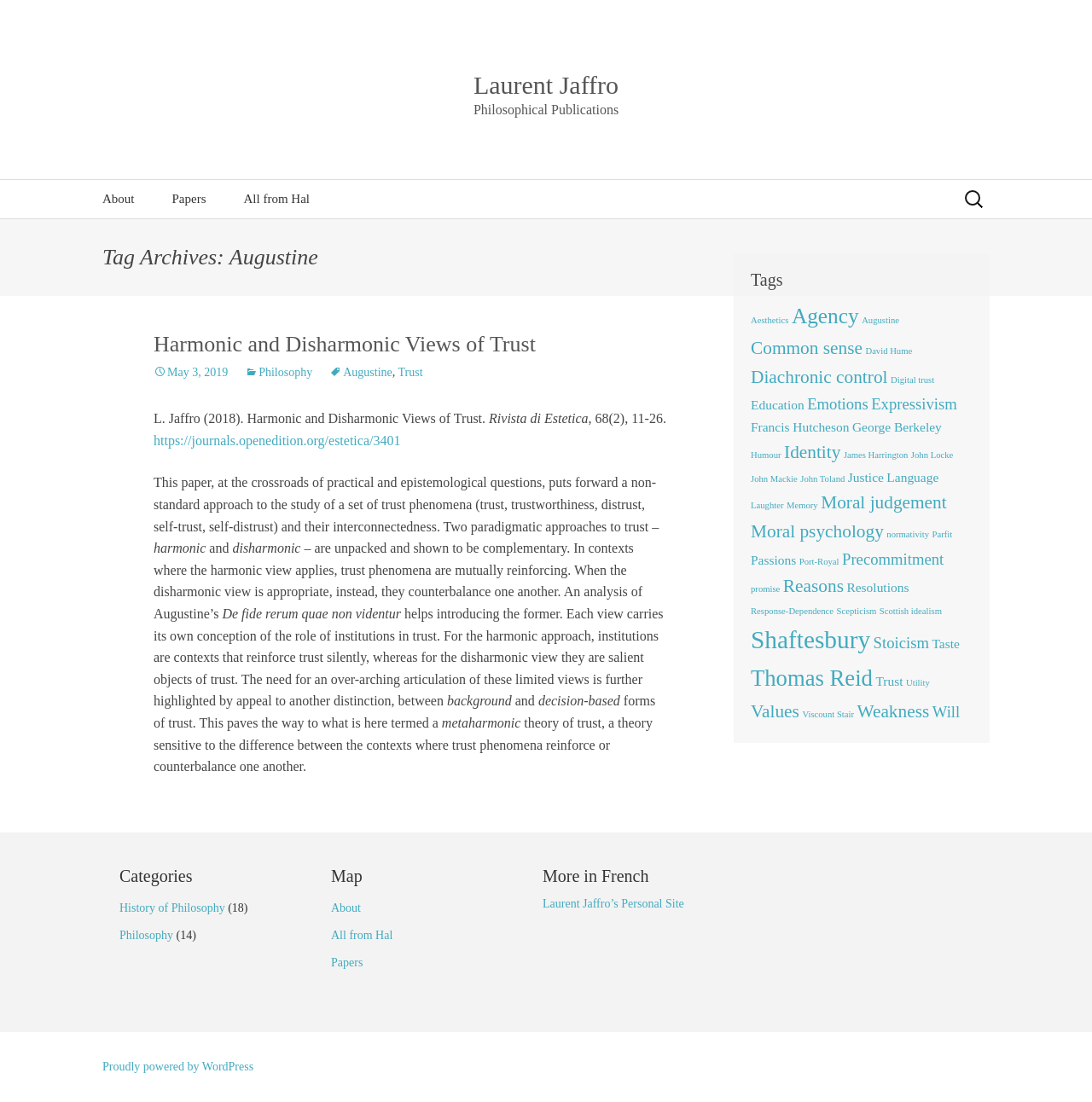What is the date of the paper?
Refer to the screenshot and deliver a thorough answer to the question presented.

I found the date of the paper by looking at the link element with the text ' May 3, 2019' which is a child of the article element.